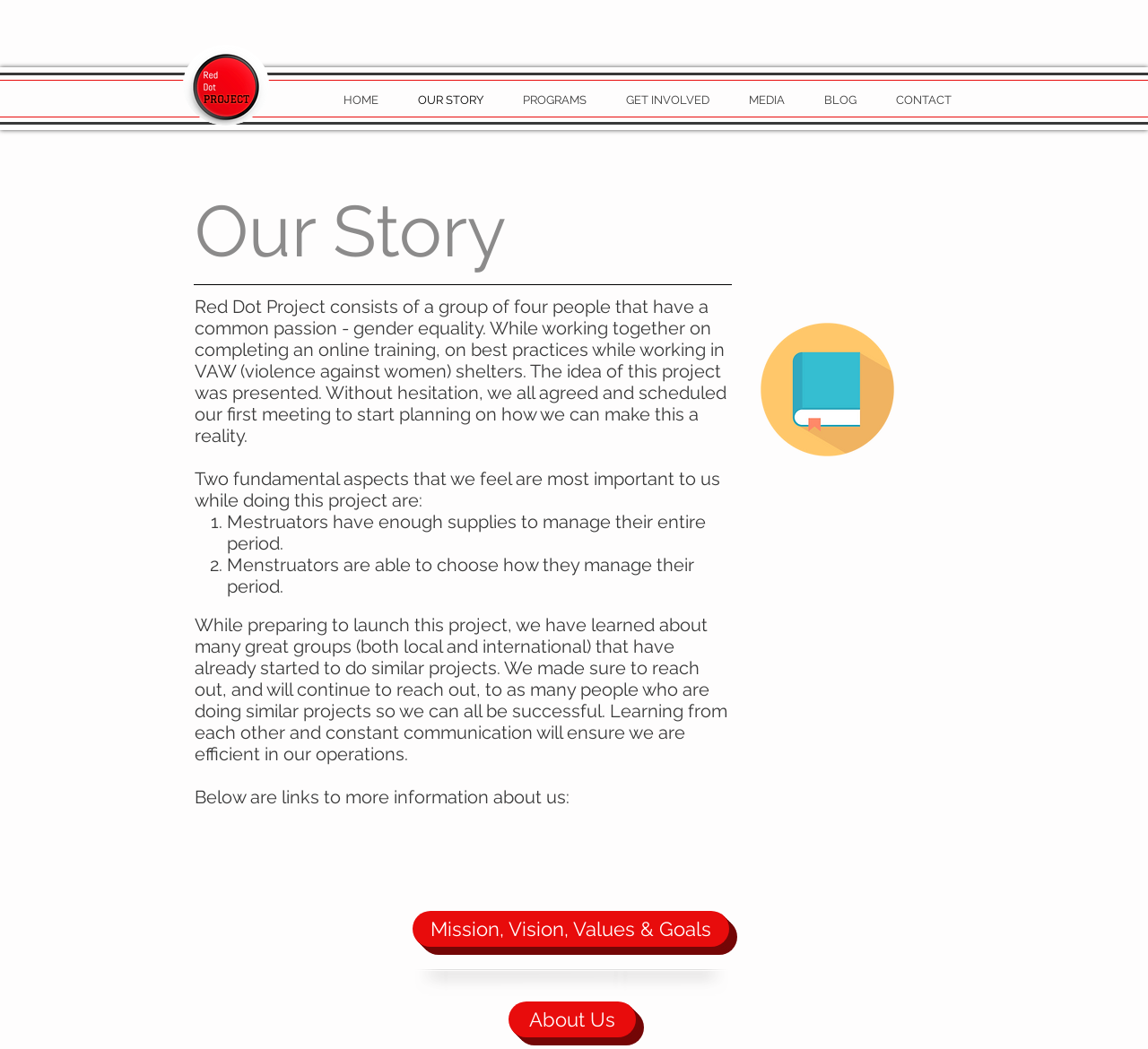Please provide the bounding box coordinates in the format (top-left x, top-left y, bottom-right x, bottom-right y). Remember, all values are floating point numbers between 0 and 1. What is the bounding box coordinate of the region described as: Mission, Vision, Values & Goals

[0.359, 0.868, 0.635, 0.903]